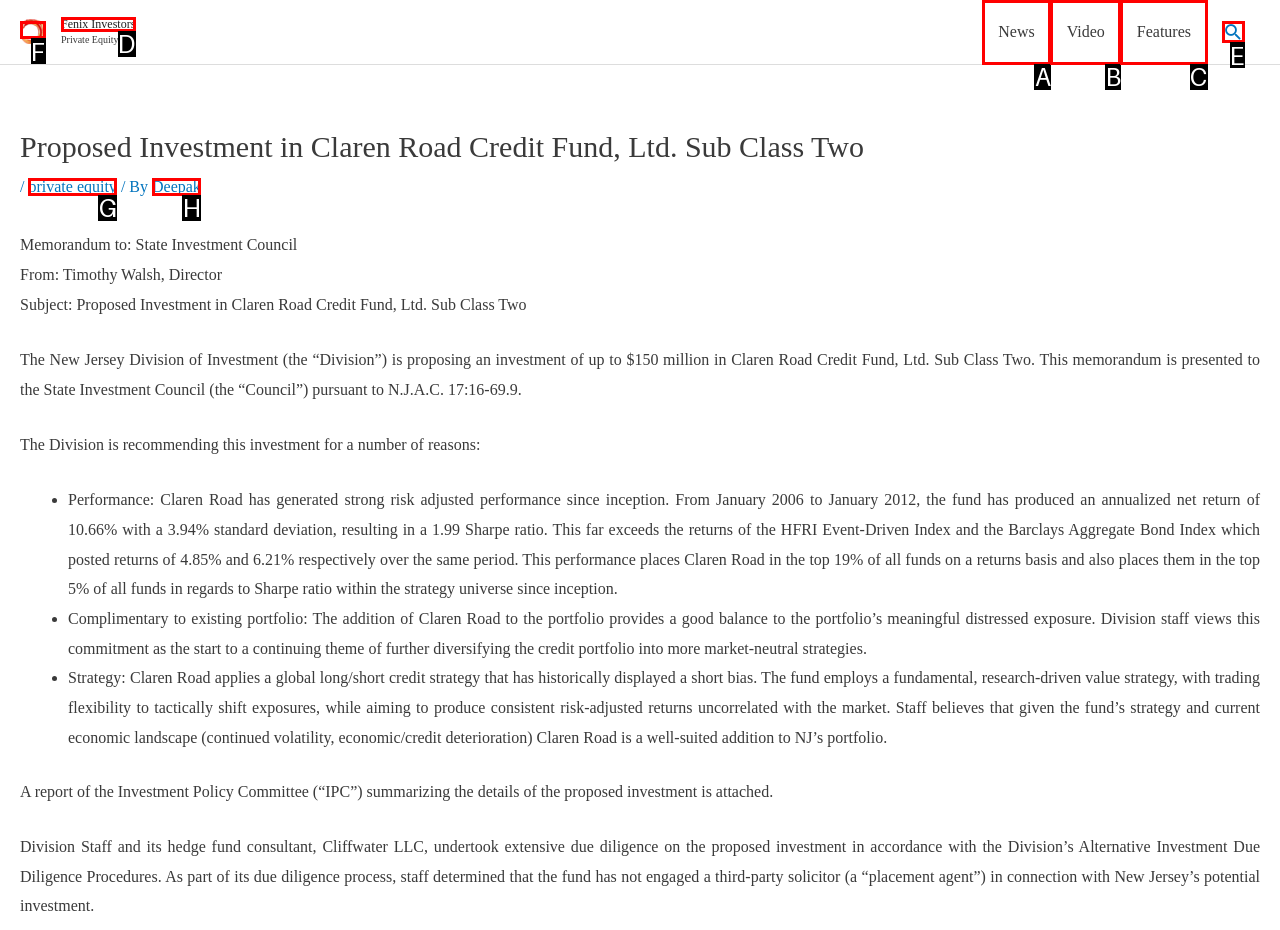Select the letter of the UI element you need to click on to fulfill this task: Search using the search icon link. Write down the letter only.

E